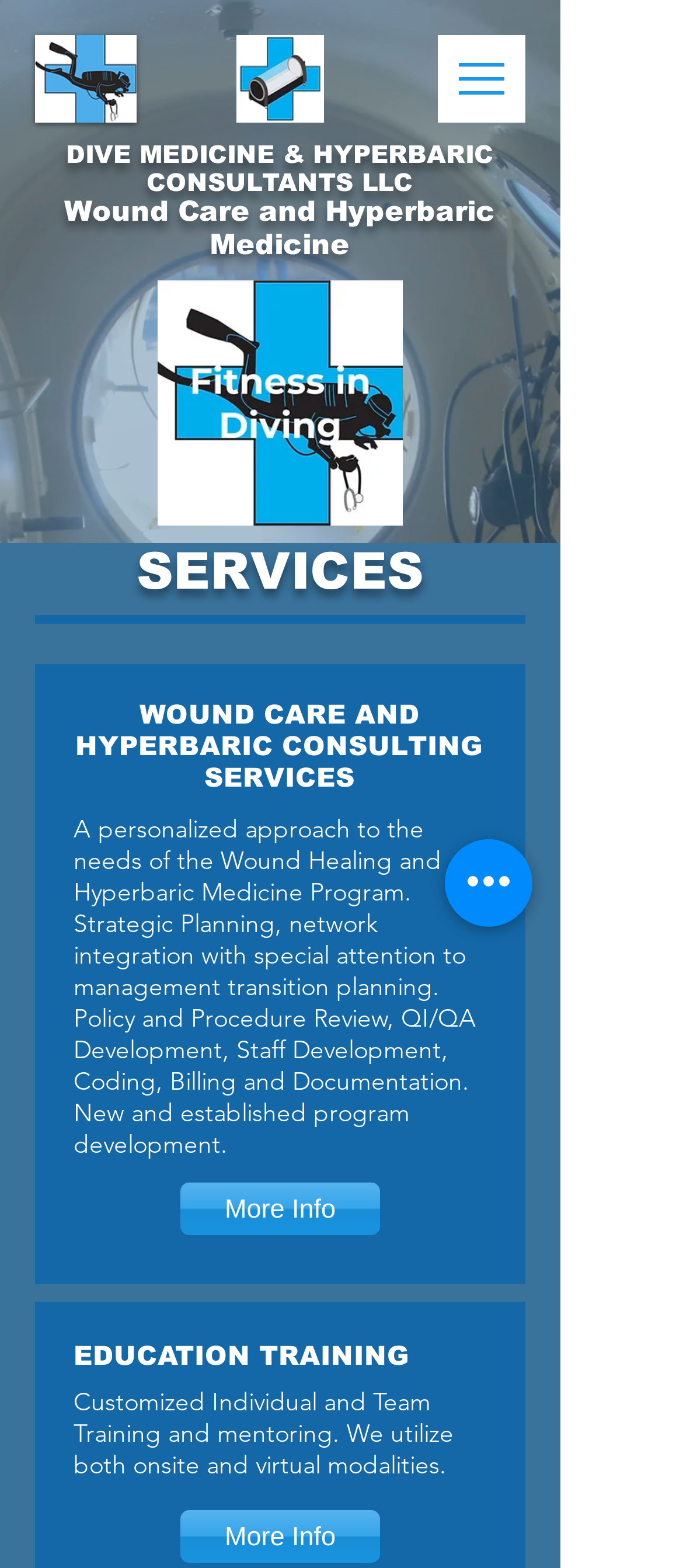Provide a thorough description of the webpage you see.

The webpage is about Dive Medicine & Hyperbaric Consultants, a consulting service provided by Dr. David Charash, DO. At the top left, there is a scuba diver icon in front of a medical cross, which is part of the Dive Medicine logo. Next to it, on the top right, is a hyperbaric chamber icon in front of a medical cross, which is part of the Hyperbaric Chamber Medical logo. 

Below these logos, there is a navigation menu labeled "Site" with a dropdown button. The main heading of the page is "DIVE MEDICINE & HYPERBARIC CONSULTANTS LLC Wound Care and Hyperbaric Medicine", which is divided into two links: "DIVE MEDICINE & HYPERBARIC CONSULTANTS LLC" and "Wound Care and Hyperbaric Medicine". 

Underneath, there are three main sections: "SERVICES", "WOUND CARE AND HYPERBARIC CONSULTING SERVICES", and "EDUCATION TRAINING". The "WOUND CARE AND HYPERBARIC CONSULTING SERVICES" section describes a personalized approach to wound healing and hyperbaric medicine programs, including strategic planning, policy review, and staff development. There is a "More Info" link at the bottom of this section. 

The "EDUCATION TRAINING" section offers customized individual and team training and mentoring, both onsite and virtually. There is also a "More Info" link at the bottom of this section. On the right side of the page, there is a "Quick actions" button.